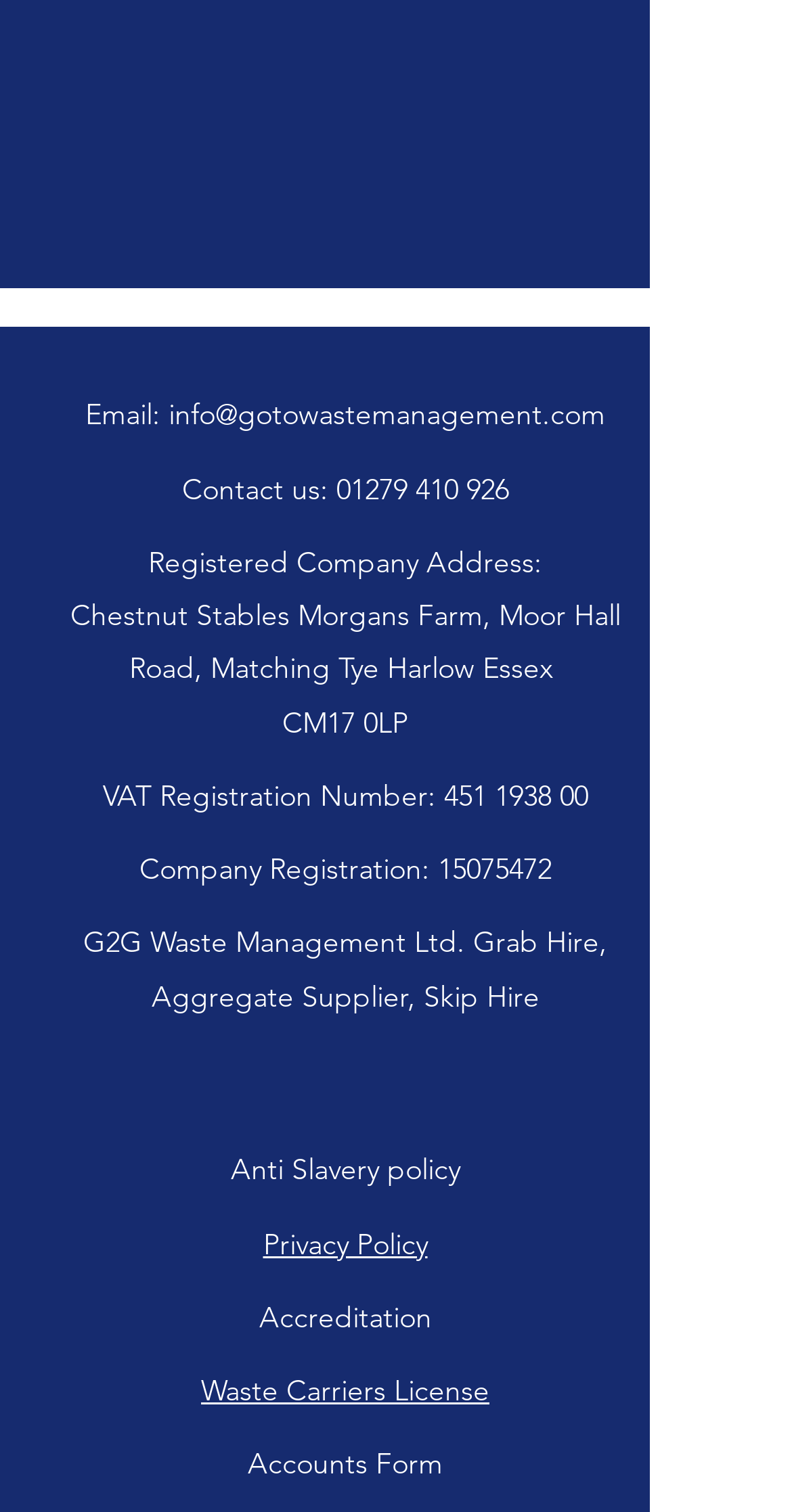Provide the bounding box coordinates of the UI element that matches the description: "aria-label="Twitter"".

[0.323, 0.69, 0.423, 0.743]